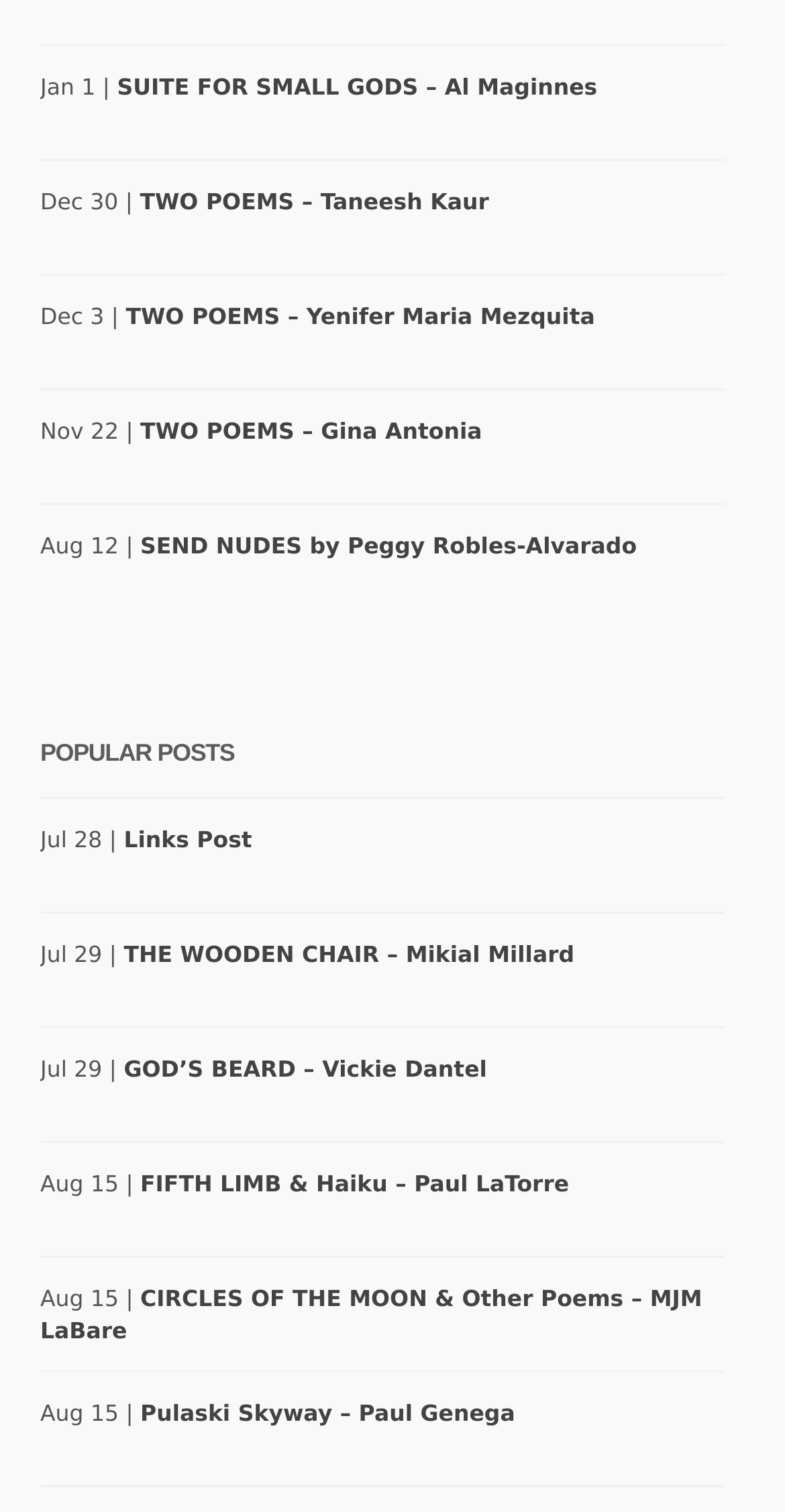Provide your answer to the question using just one word or phrase: How many links are on this webpage?

15